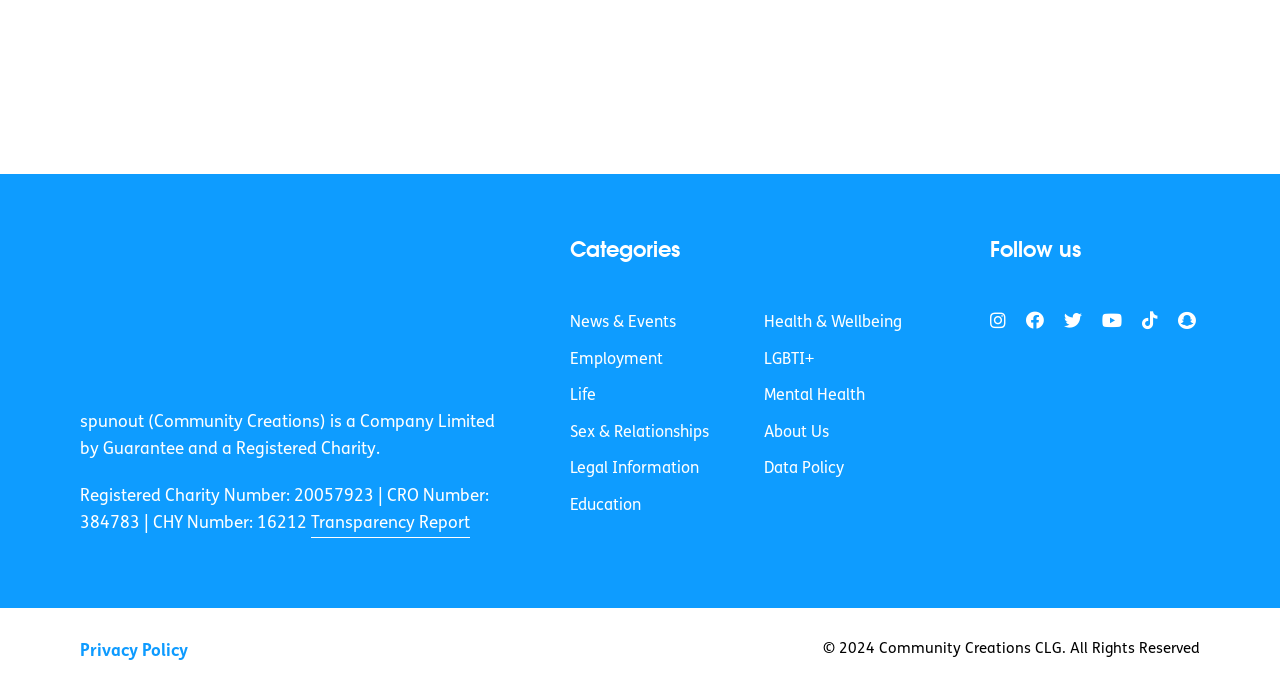How many categories are listed on the webpage?
Use the information from the screenshot to give a comprehensive response to the question.

I counted the number of link elements under the heading 'Categories' and found 12 links, which represent the categories listed on the webpage.